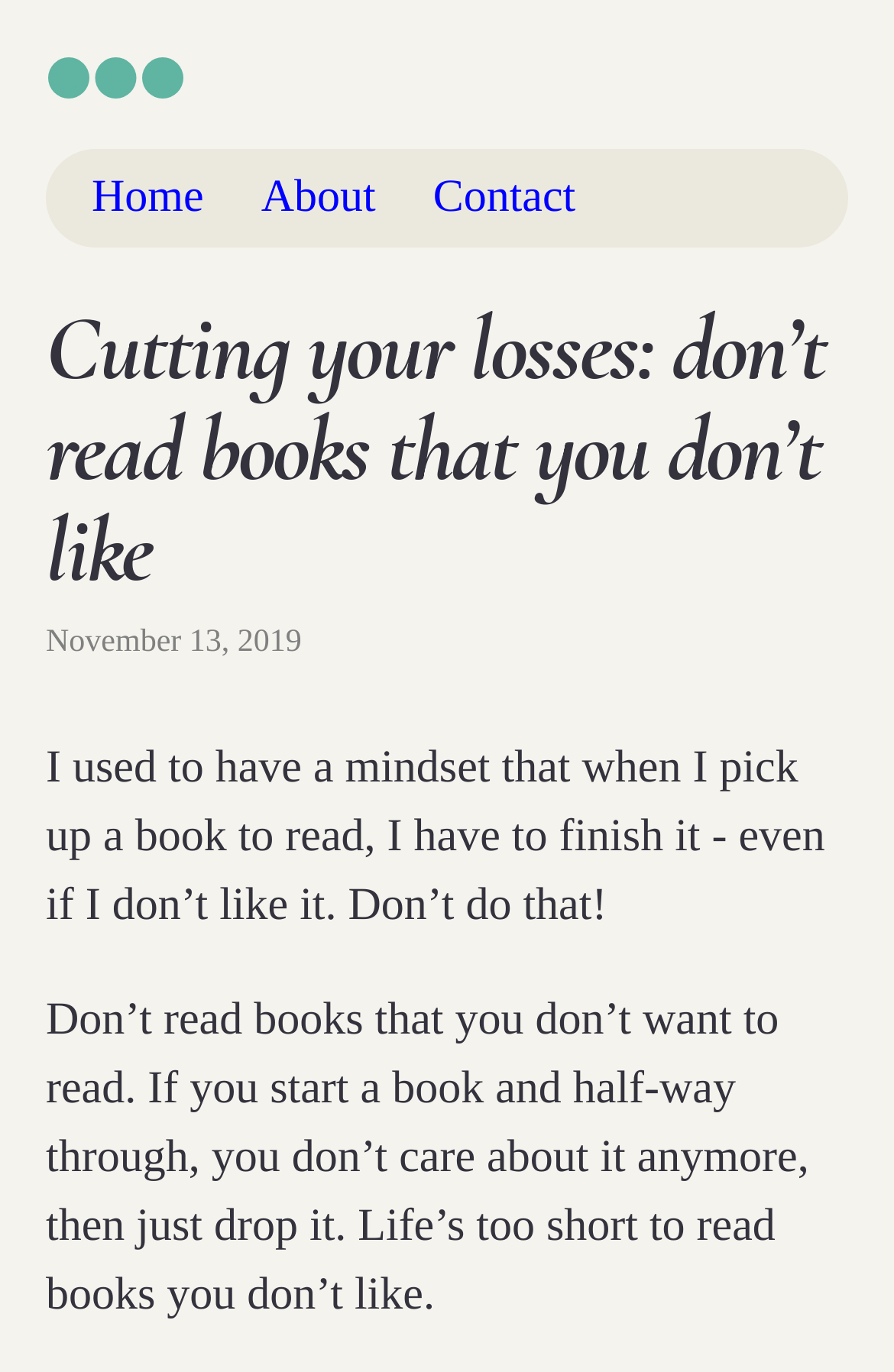Bounding box coordinates must be specified in the format (top-left x, top-left y, bottom-right x, bottom-right y). All values should be floating point numbers between 0 and 1. What are the bounding box coordinates of the UI element described as: aria-label="Quick actions"

None